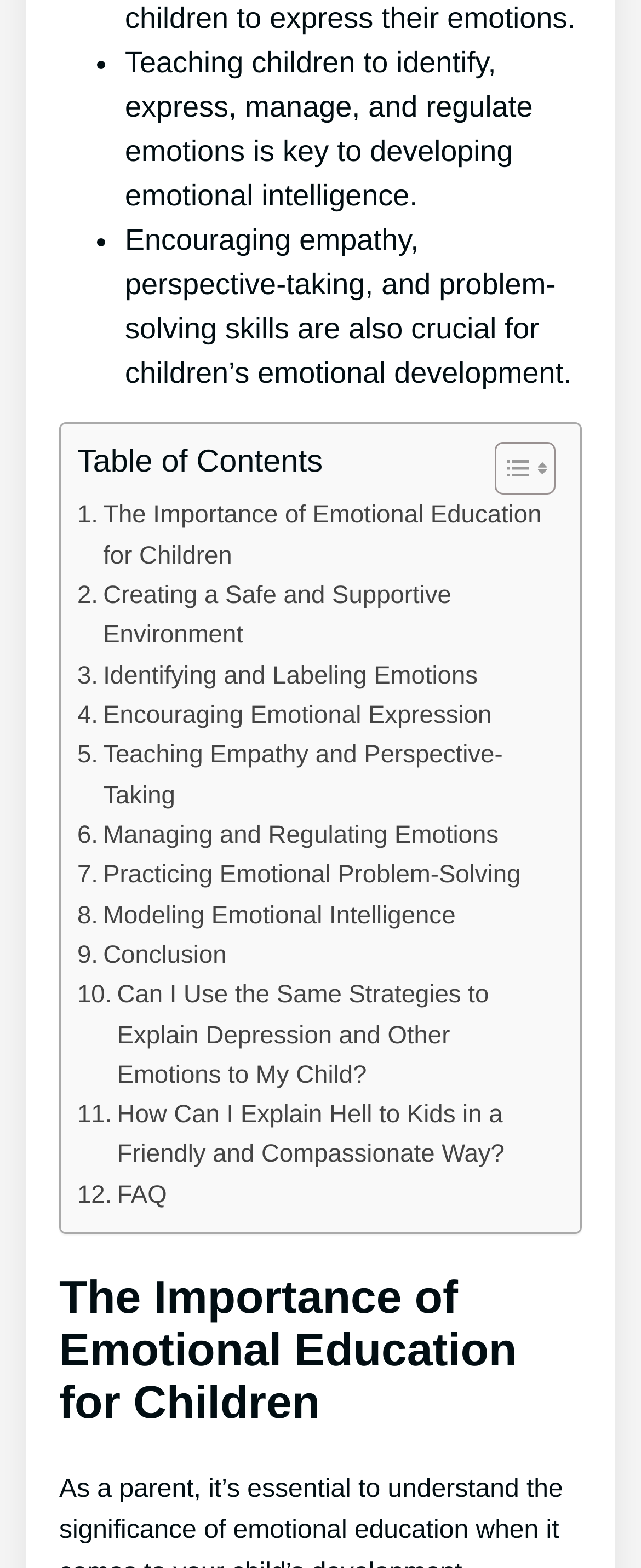Please answer the following question using a single word or phrase: 
Is there an image in the toggle table of content button?

Yes